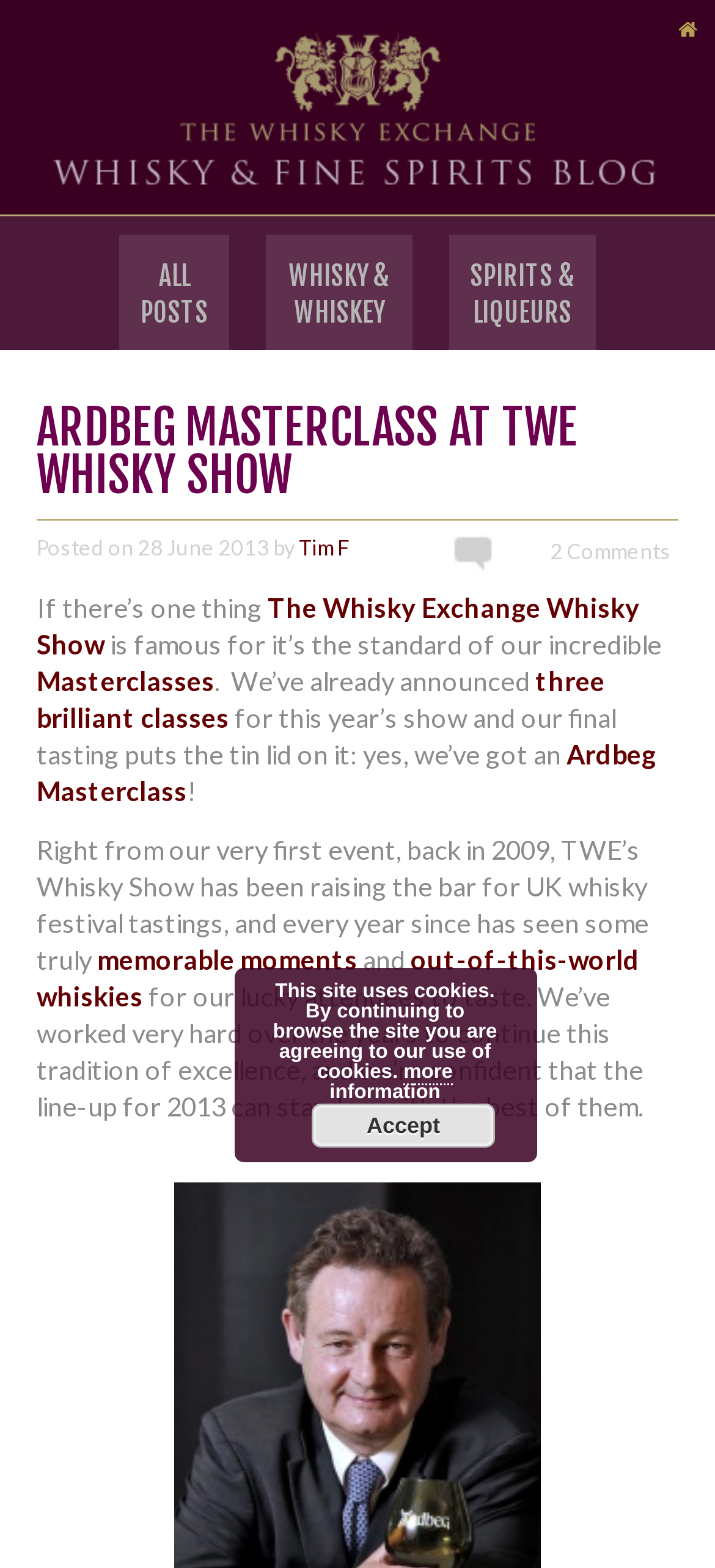Find the coordinates for the bounding box of the element with this description: "Ardbeg Masterclass".

[0.051, 0.471, 0.918, 0.514]